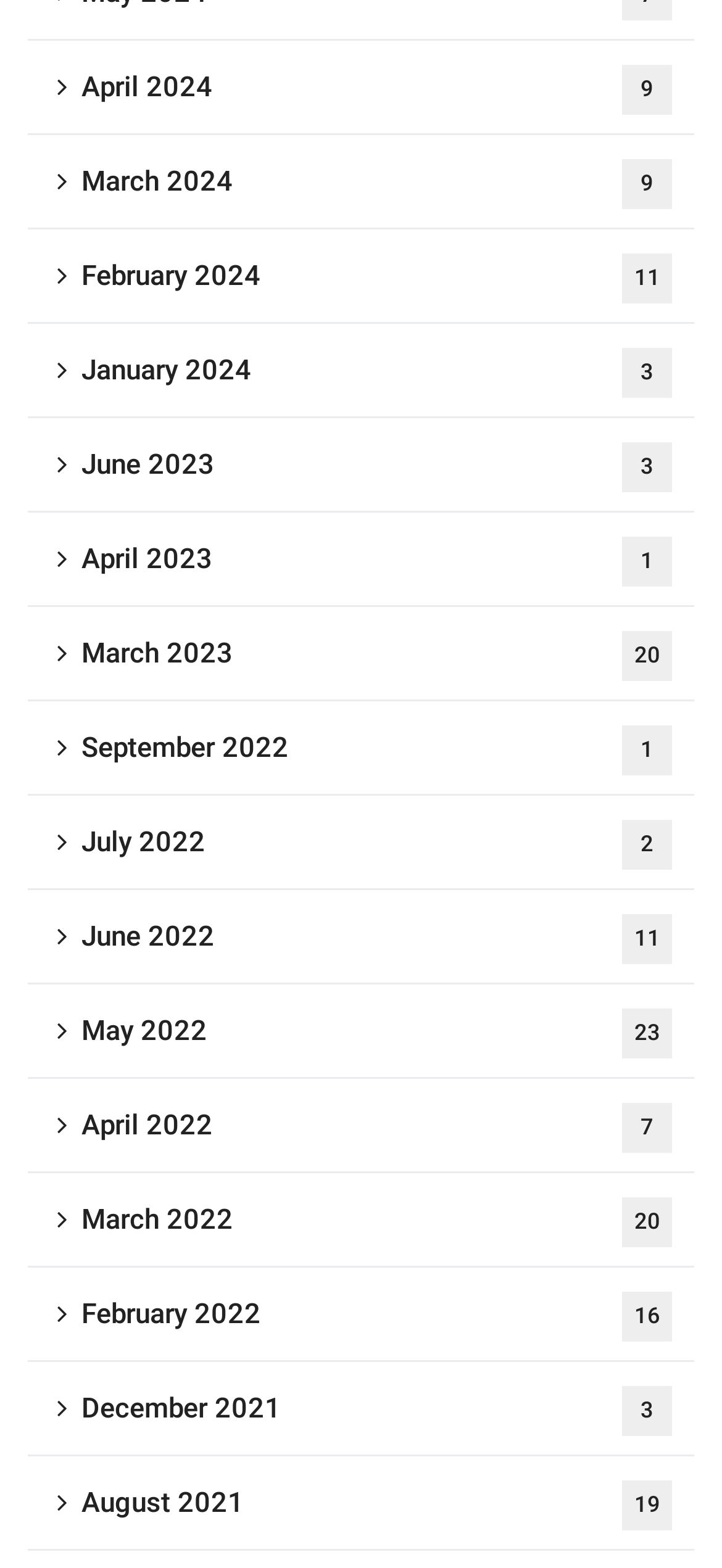Identify the bounding box coordinates of the specific part of the webpage to click to complete this instruction: "View April 2024 news".

[0.038, 0.026, 0.962, 0.086]